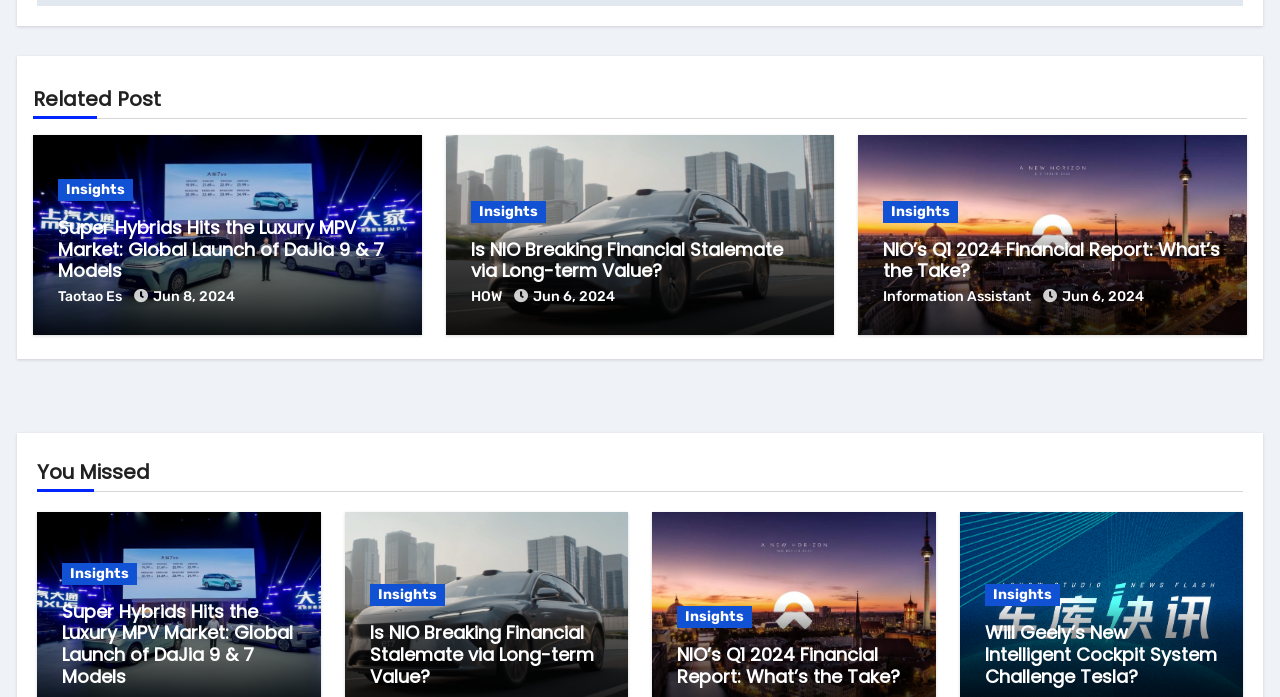Determine the bounding box coordinates of the element that should be clicked to execute the following command: "Check 'Jun 8, 2024'".

[0.12, 0.413, 0.184, 0.437]